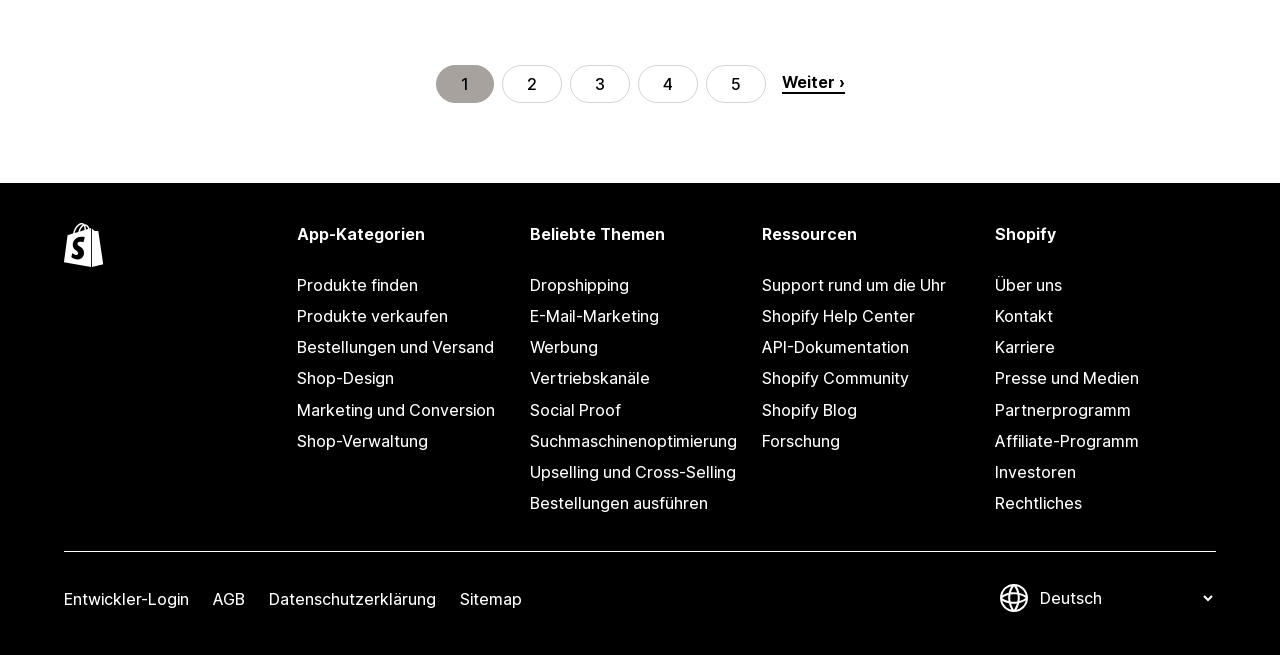Please specify the bounding box coordinates of the clickable region to carry out the following instruction: "Learn about dropshipping". The coordinates should be four float numbers between 0 and 1, in the format [left, top, right, bottom].

[0.414, 0.412, 0.586, 0.46]